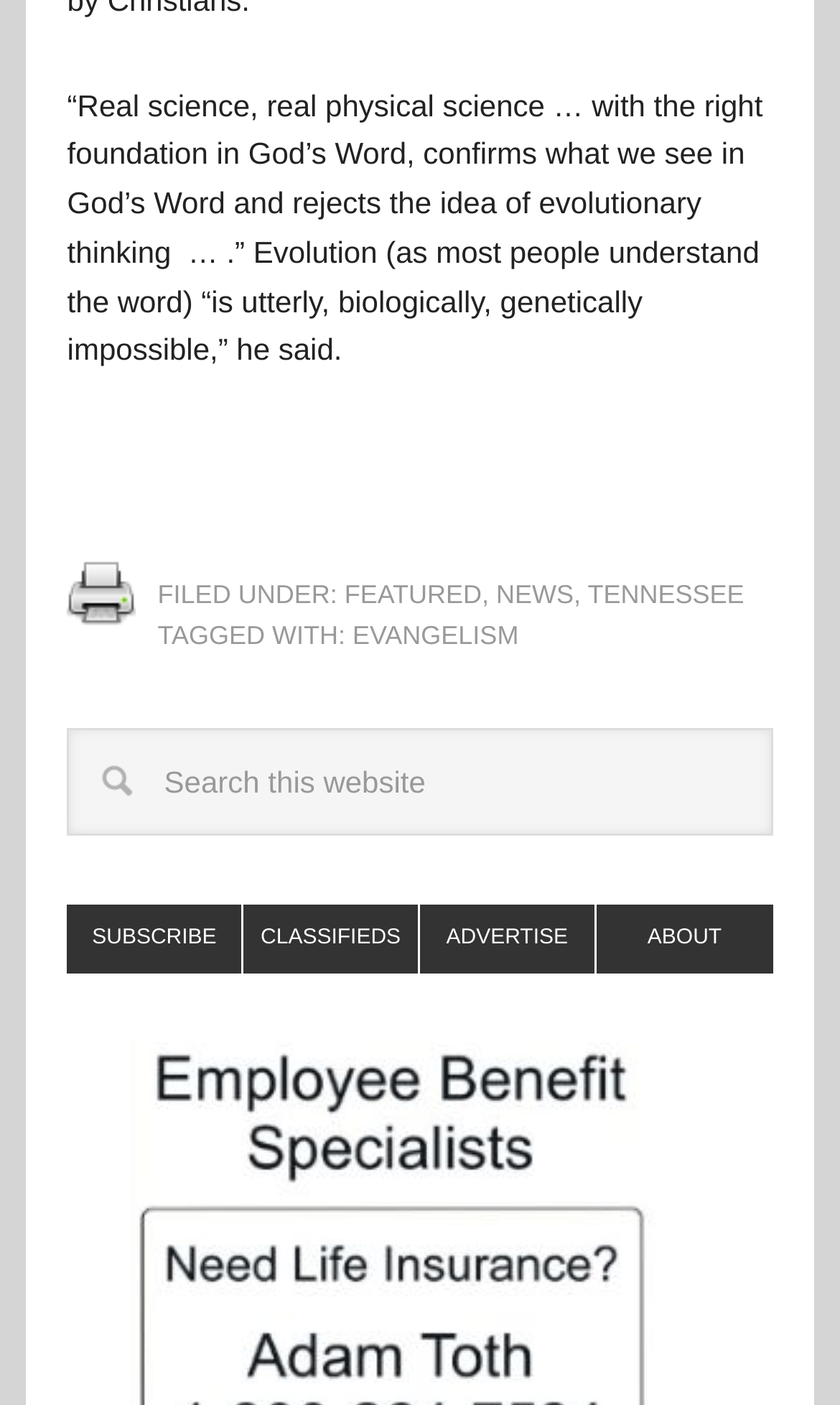Determine the bounding box coordinates for the UI element described. Format the coordinates as (top-left x, top-left y, bottom-right x, bottom-right y) and ensure all values are between 0 and 1. Element description: Featured

[0.41, 0.412, 0.574, 0.434]